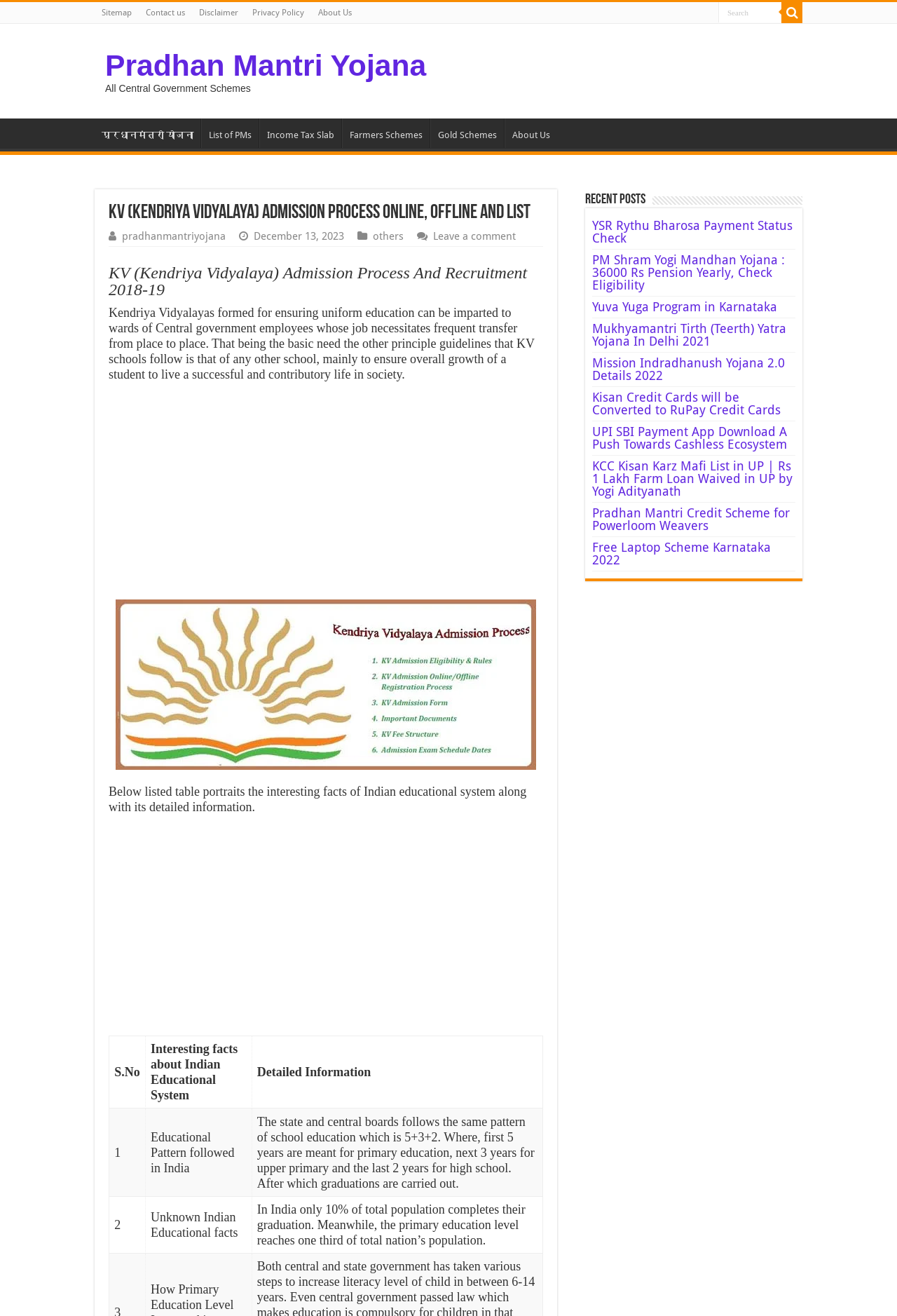Specify the bounding box coordinates of the area that needs to be clicked to achieve the following instruction: "Check KV Admission Process".

[0.121, 0.201, 0.605, 0.226]